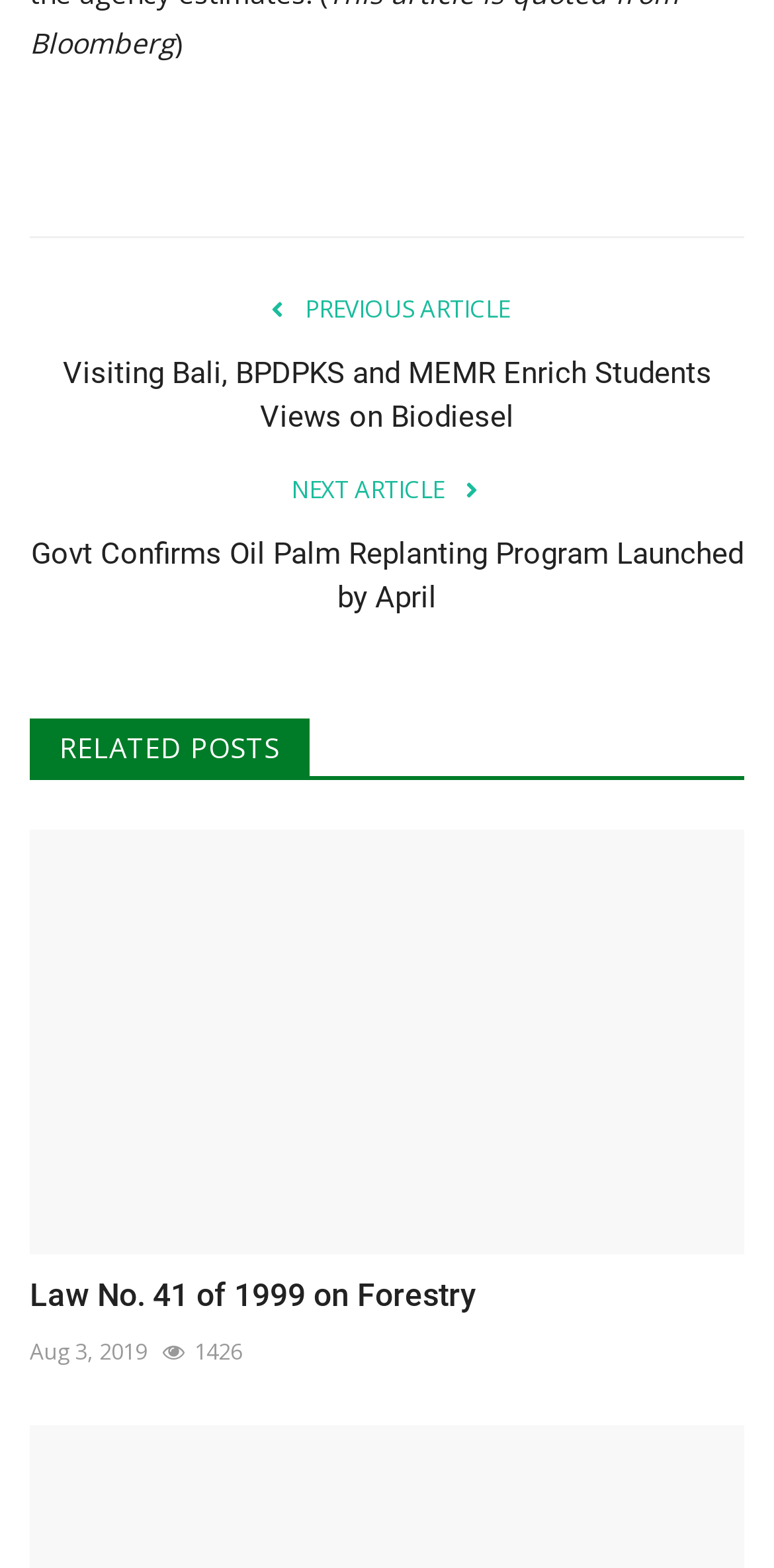How many articles are shown on this page?
Could you give a comprehensive explanation in response to this question?

I counted the number of article headings on the page, which are 'Visiting Bali, BPDPKS and MEMR Enrich Students Views on Biodiesel' and 'Govt Confirms Oil Palm Replanting Program Launched by April'. There are two article headings, so there are two articles shown on this page.